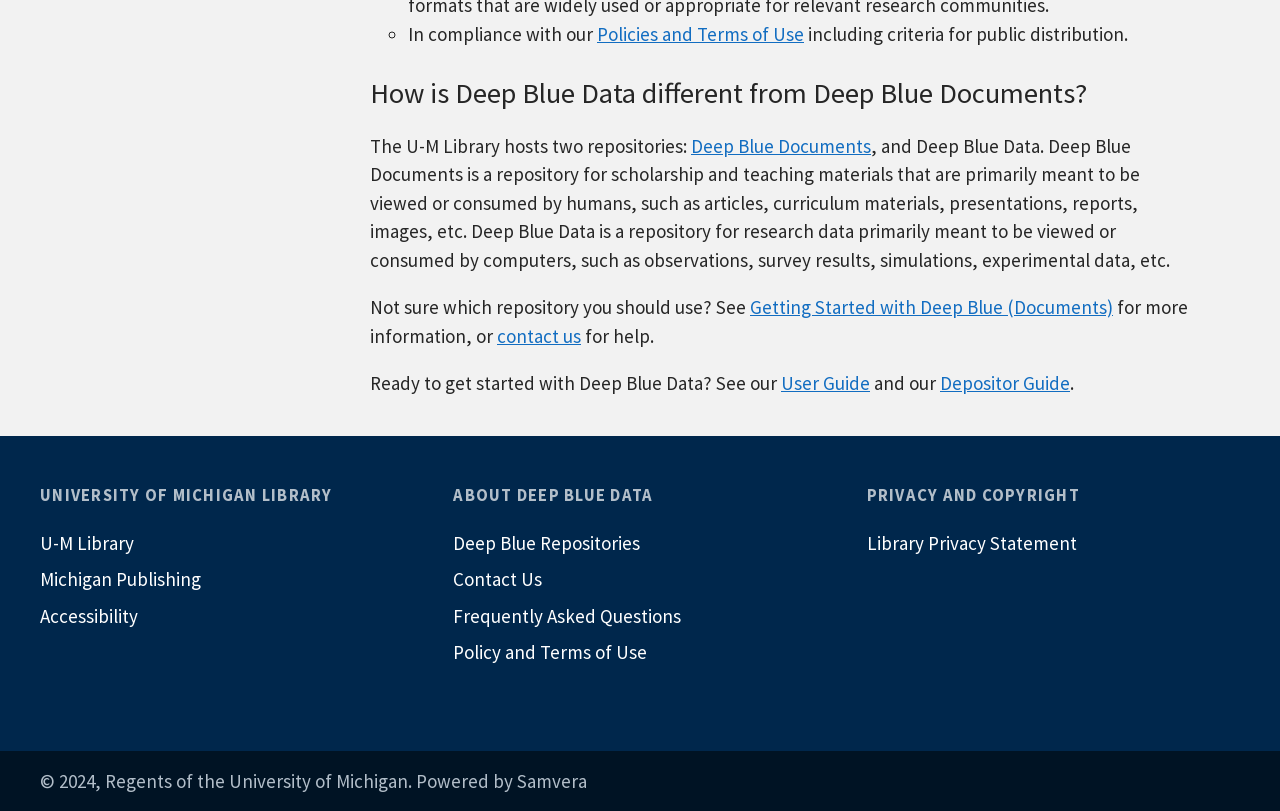Select the bounding box coordinates of the element I need to click to carry out the following instruction: "Contact us for help".

[0.388, 0.399, 0.454, 0.429]